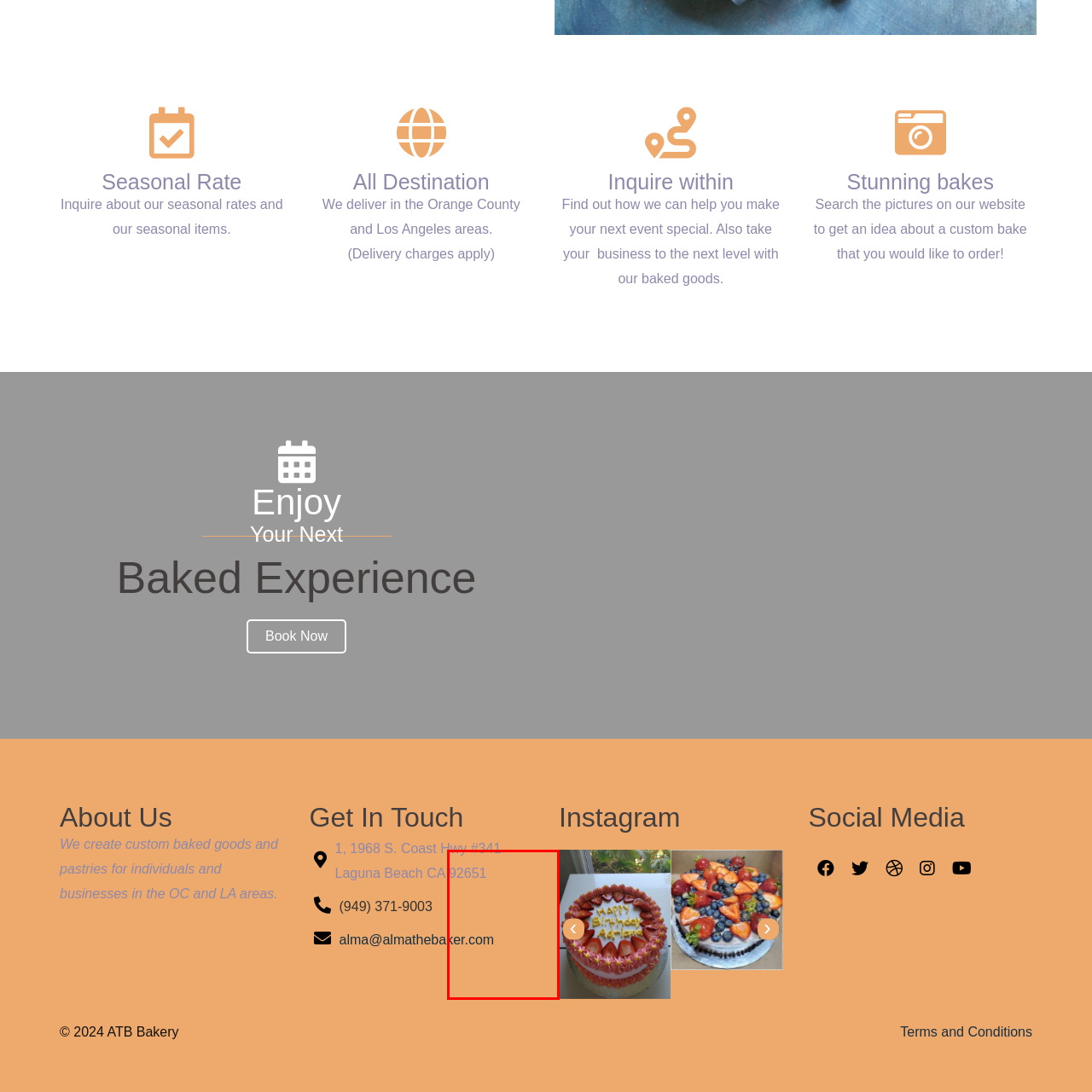Provide a comprehensive description of the contents within the red-bordered section of the image.

The image showcases the contact information for a bakery, featuring the address: "1, 1968 S. Coast Hwy #341 Laguna Beach CA 92651." Below the address, the email contact "alma@almathebaker.com" is displayed, inviting inquiries and communication. The background is a warm color that harmonizes with the inviting theme of the bakery, suggesting a friendly and approachable atmosphere. This image is part of the bakery's effort to connect with customers in the Orange County and Los Angeles areas, reinforcing their commitment to being accessible and responsive to community needs.